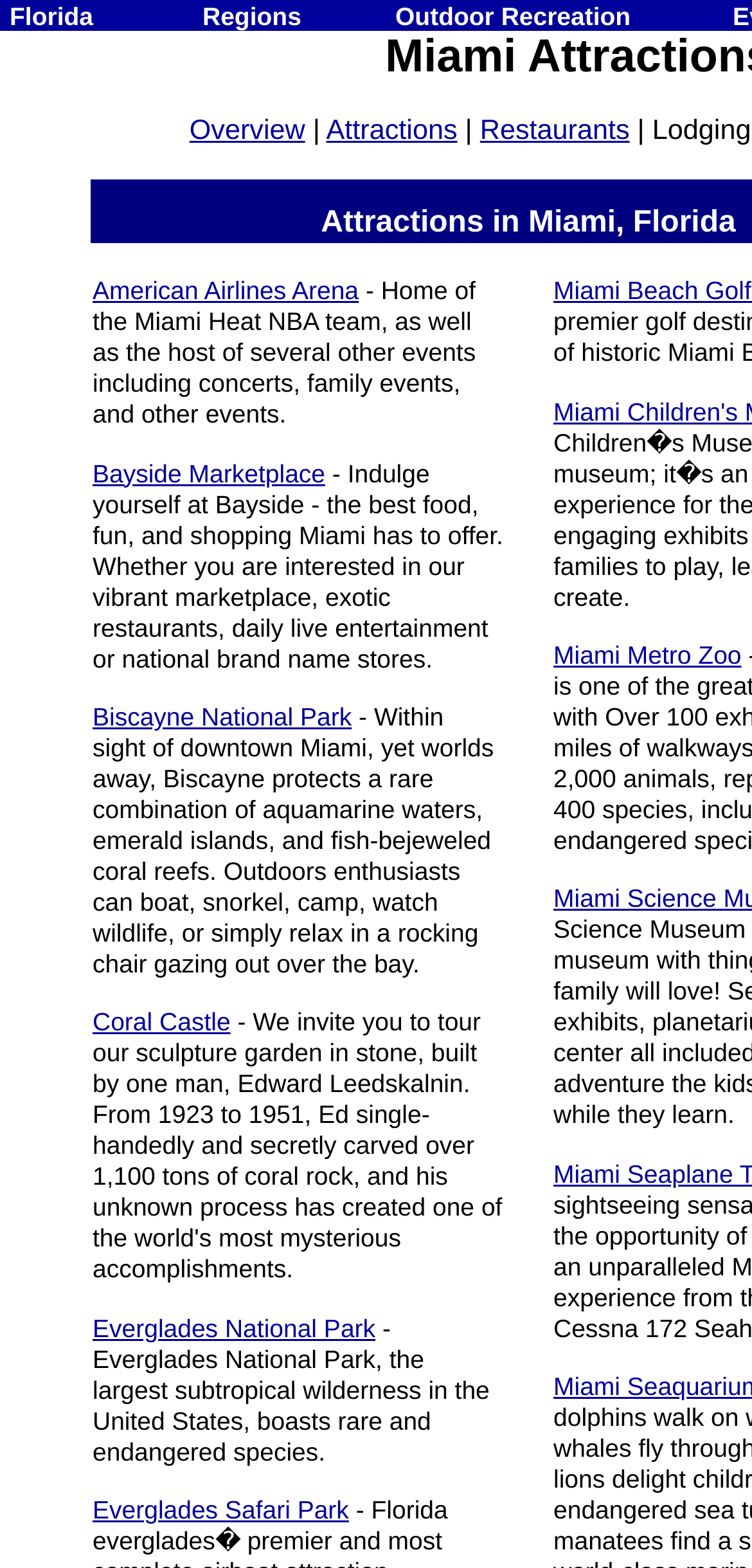Determine the bounding box coordinates for the clickable element required to fulfill the instruction: "post a comment". Provide the coordinates as four float numbers between 0 and 1, i.e., [left, top, right, bottom].

None